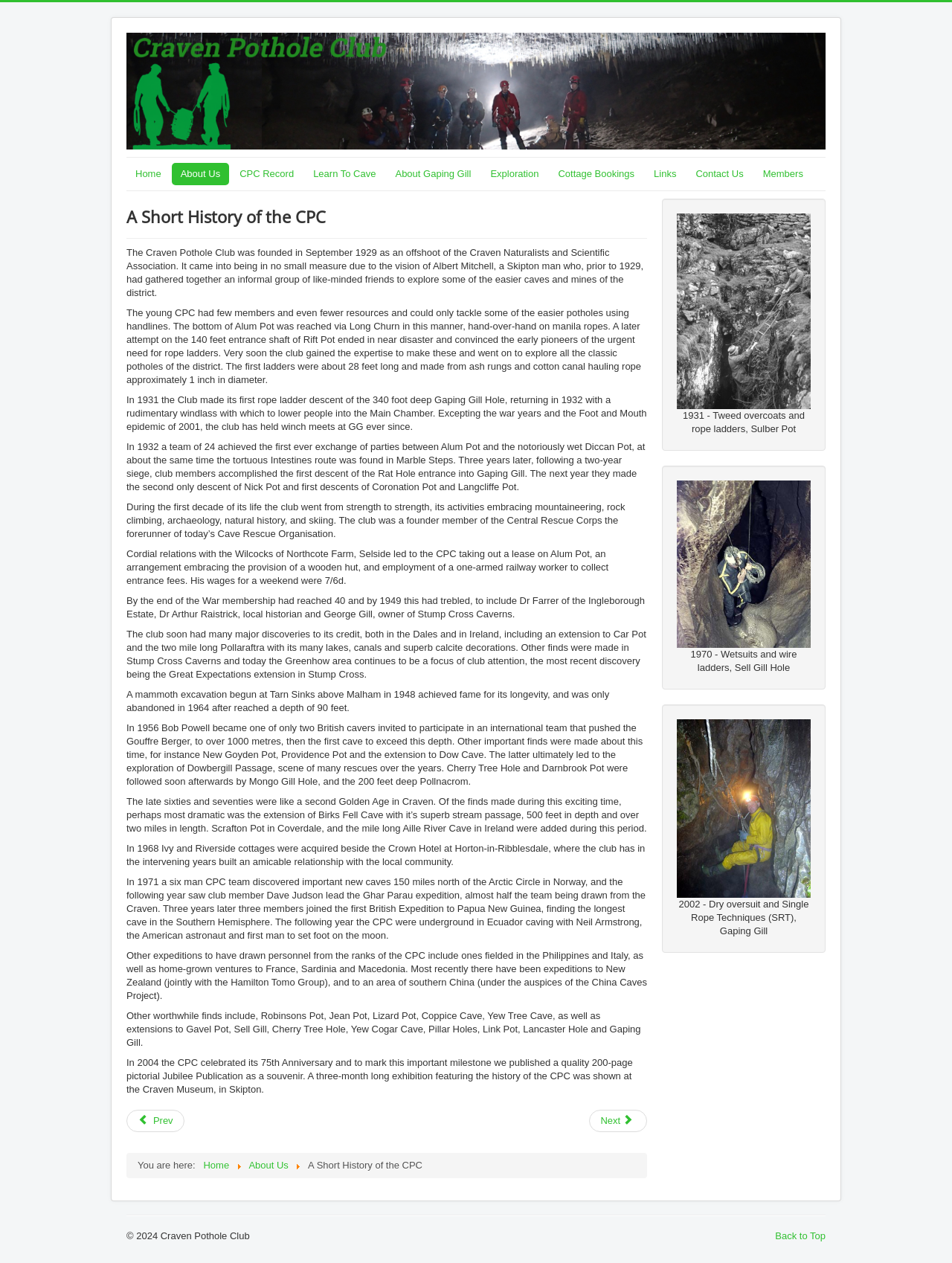What is the name of the club?
Using the visual information, answer the question in a single word or phrase.

Craven Pothole Club